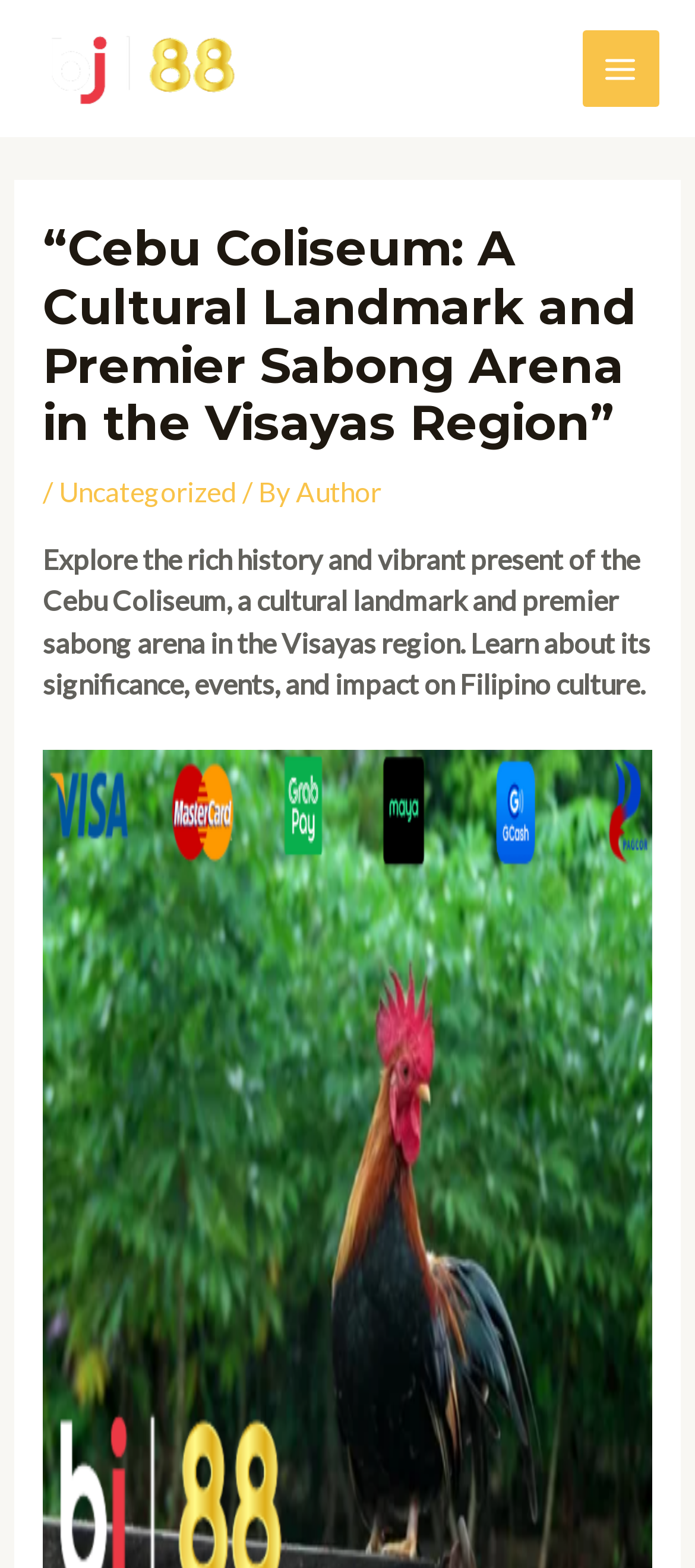Offer a comprehensive description of the webpage’s content and structure.

The webpage is about Cebu Coliseum, a cultural landmark and premier sabong arena in the Visayas region. At the top left, there is a link to "BJ88 SABONG" accompanied by an image with the same name. Below this, there is a button labeled "Main Menu" on the top right corner. 

On the main content area, there is a header section that spans almost the entire width of the page. Within this section, there is a heading that repeats the title "Cebu Coliseum: A Cultural Landmark and Premier Sabong Arena in the Visayas Region". To the right of the heading, there is a slash followed by a link to "Uncategorized" and then a text "By" followed by a link to "Author". 

Below the header section, there is a paragraph of text that provides an overview of the Cebu Coliseum, describing its rich history, vibrant present, significance, events, and impact on Filipino culture.